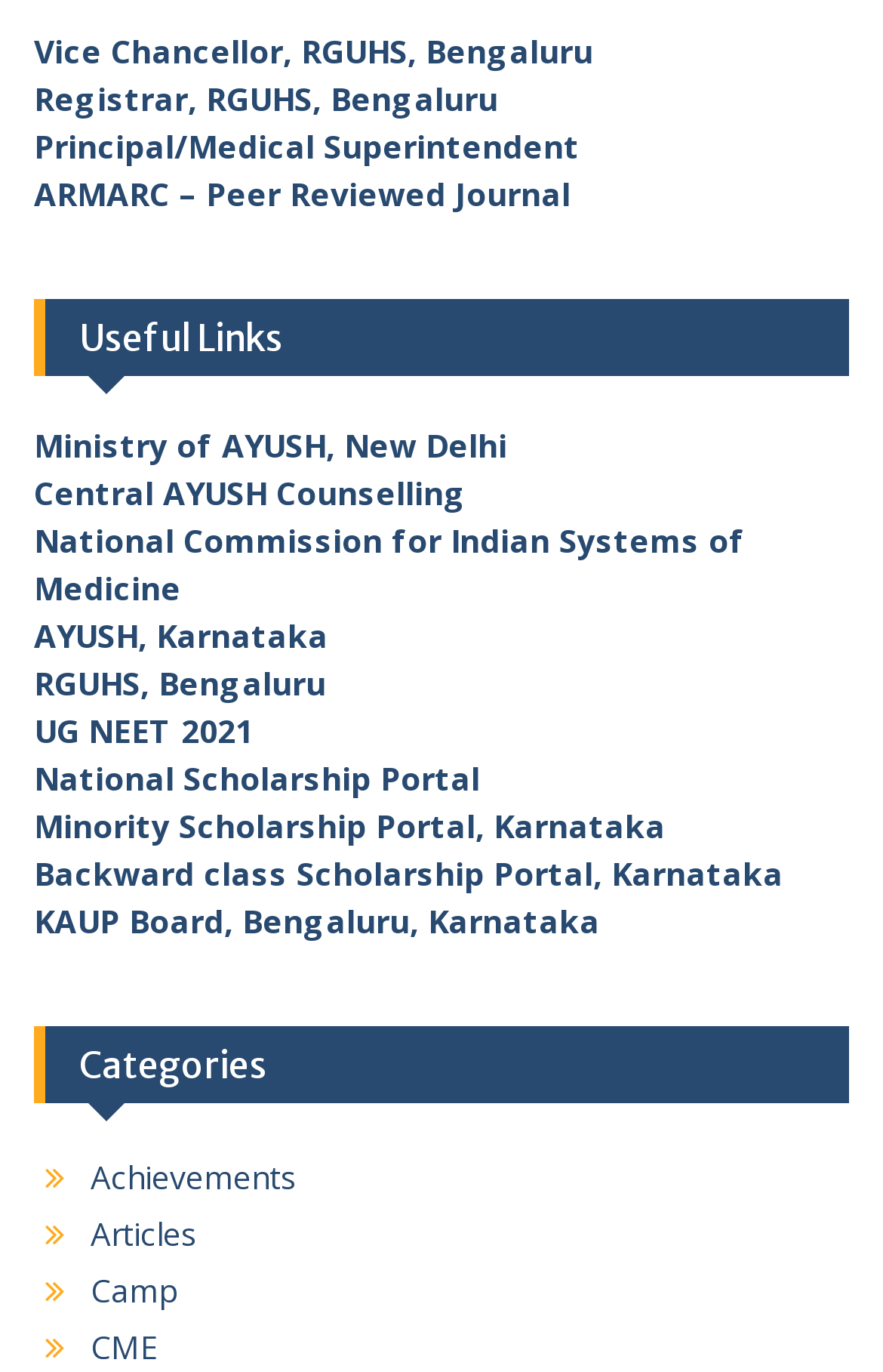Answer the following query concisely with a single word or phrase:
What is the last link on the webpage?

CME